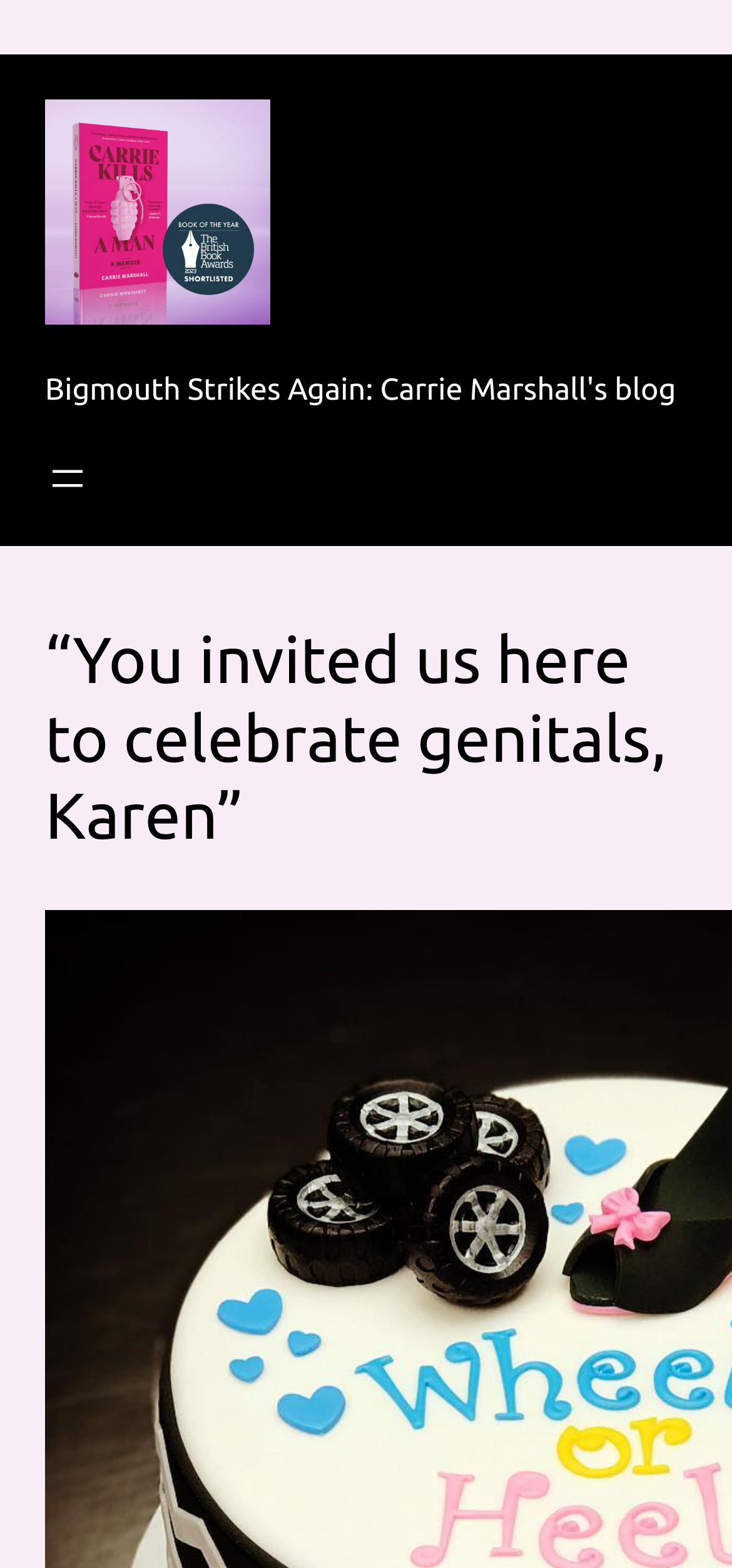Generate a comprehensive caption for the webpage you are viewing.

The webpage appears to be a blog post titled "Bigmouth Strikes Again: Carrie Marshall's blog" with a provocative subtitle "“You invited us here to celebrate genitals, Karen”". 

At the top-left corner, there is a link and an image with the same name as the blog title, which suggests that it might be a logo or an icon representing the blog. 

Below the logo, there is a heading with the same title as the blog, which seems to be a main title or a header for the blog post. 

To the right of the logo, there is a navigation menu with an "Open menu" button, which, when clicked, opens a dialog popup. 

Further down the page, there is a prominent heading that displays the subtitle "“You invited us here to celebrate genitals, Karen”", which is likely the title of the blog post.